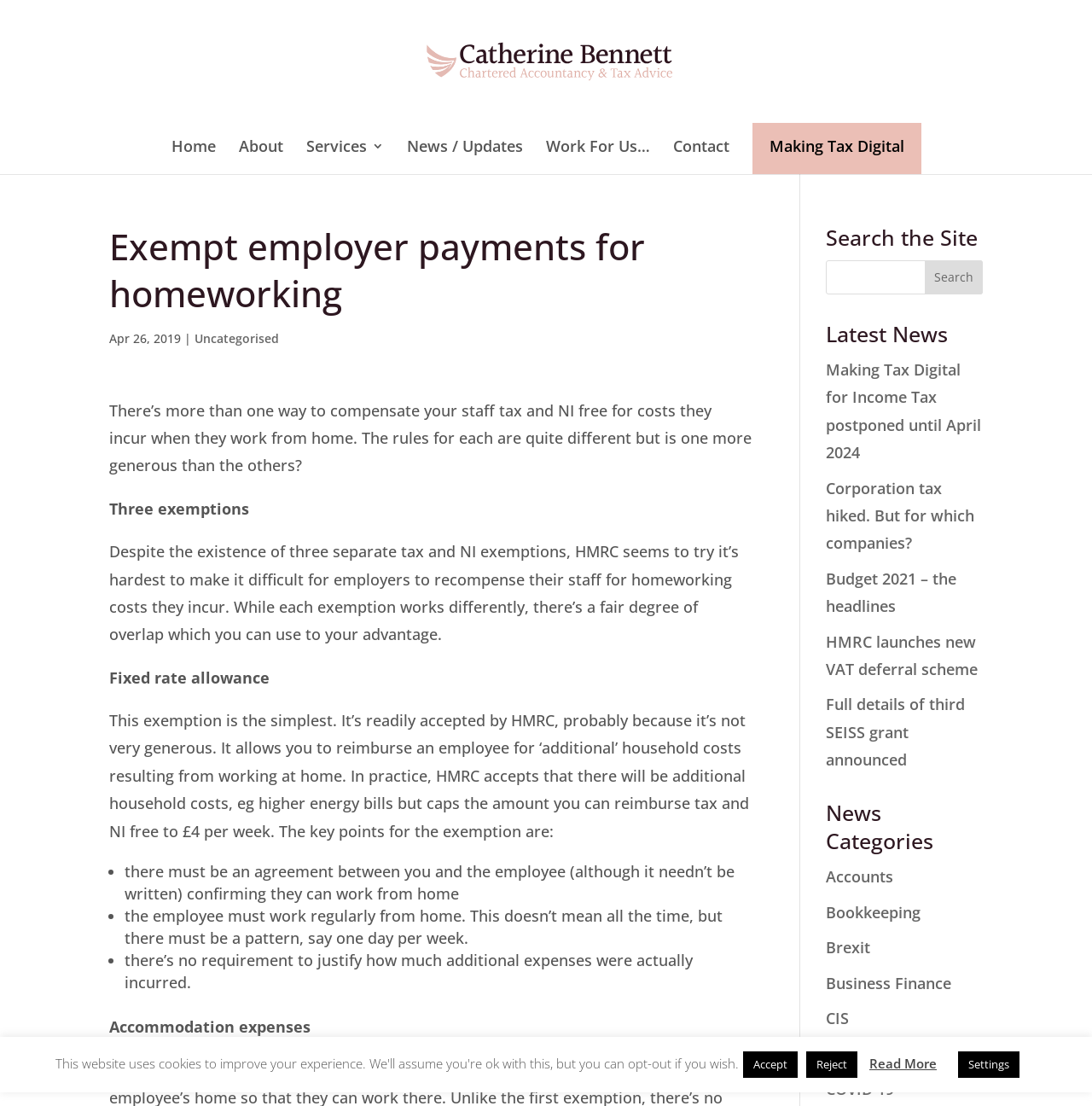Provide a short, one-word or phrase answer to the question below:
What is the date of the article?

Apr 26, 2019